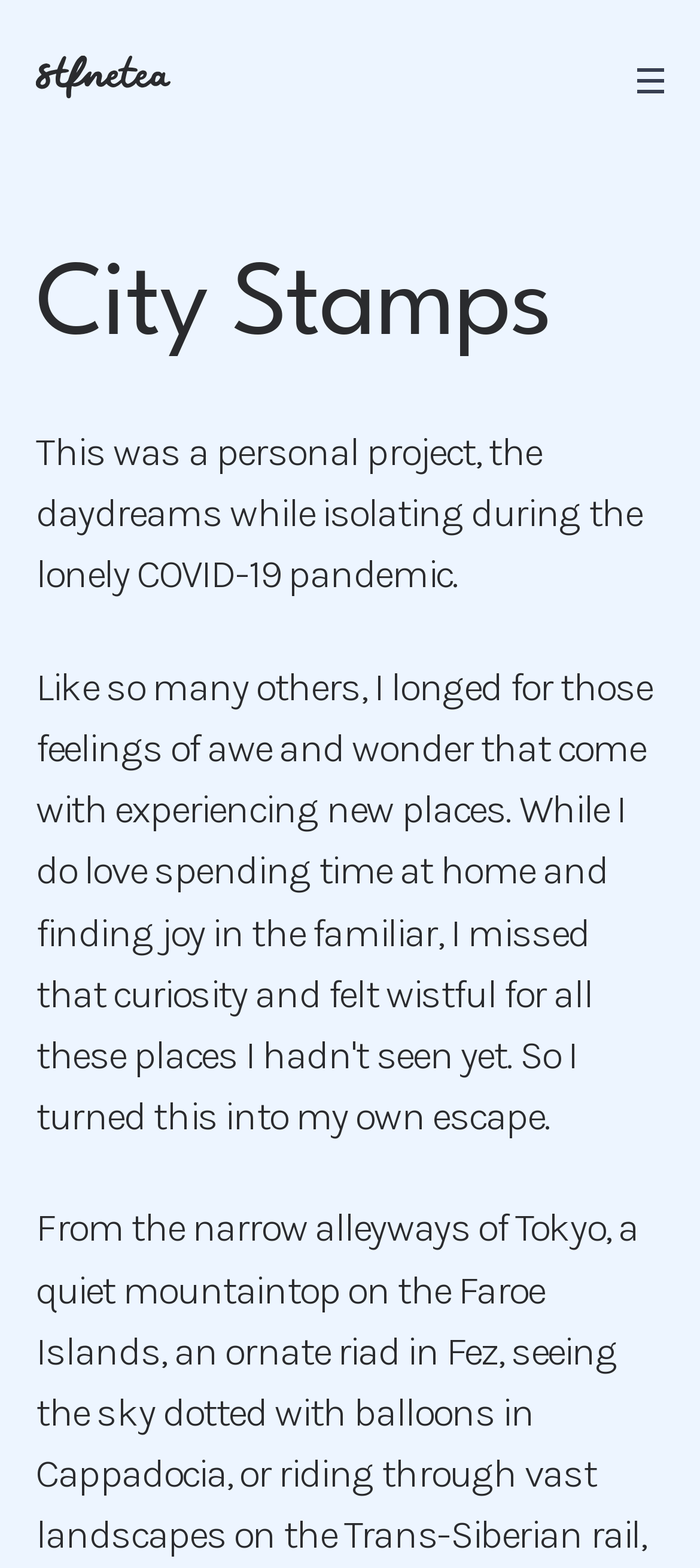From the given element description: "alt="SYD Rescue"", find the bounding box for the UI element. Provide the coordinates as four float numbers between 0 and 1, in the order [left, top, right, bottom].

None